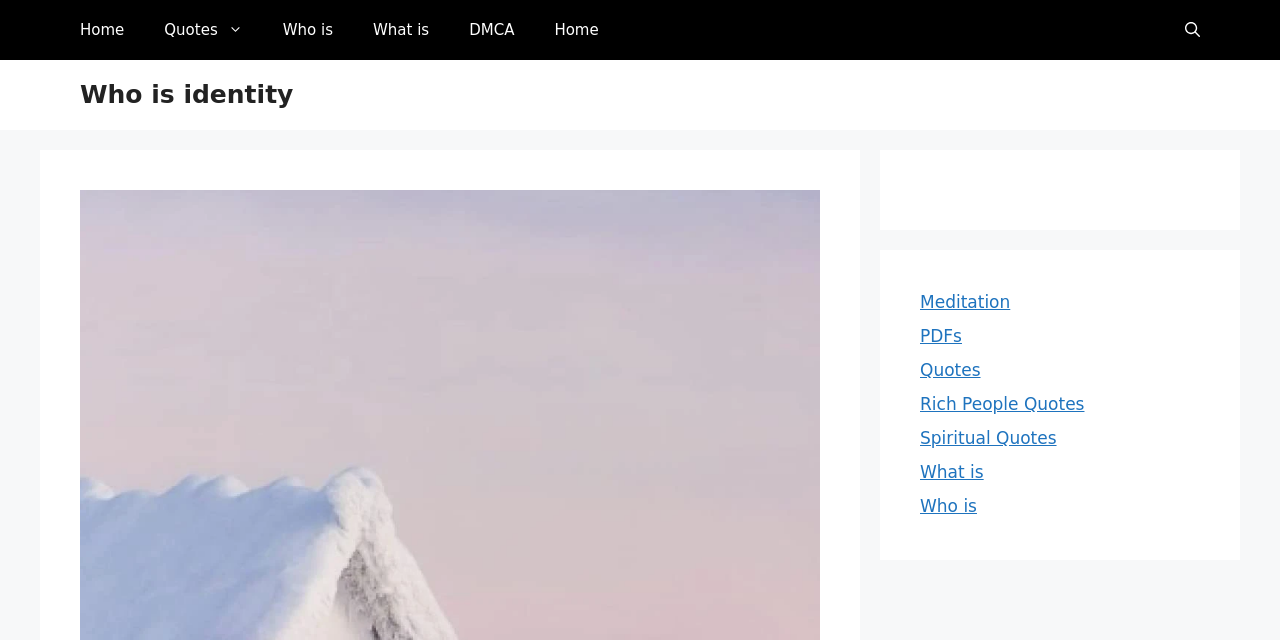Examine the image carefully and respond to the question with a detailed answer: 
What is the second link in the banner section?

In the banner section, which has a bounding box coordinate of [0.0, 0.094, 1.0, 0.203], I found that the second link is 'Who is identity' with a bounding box coordinate of [0.062, 0.125, 0.229, 0.17].